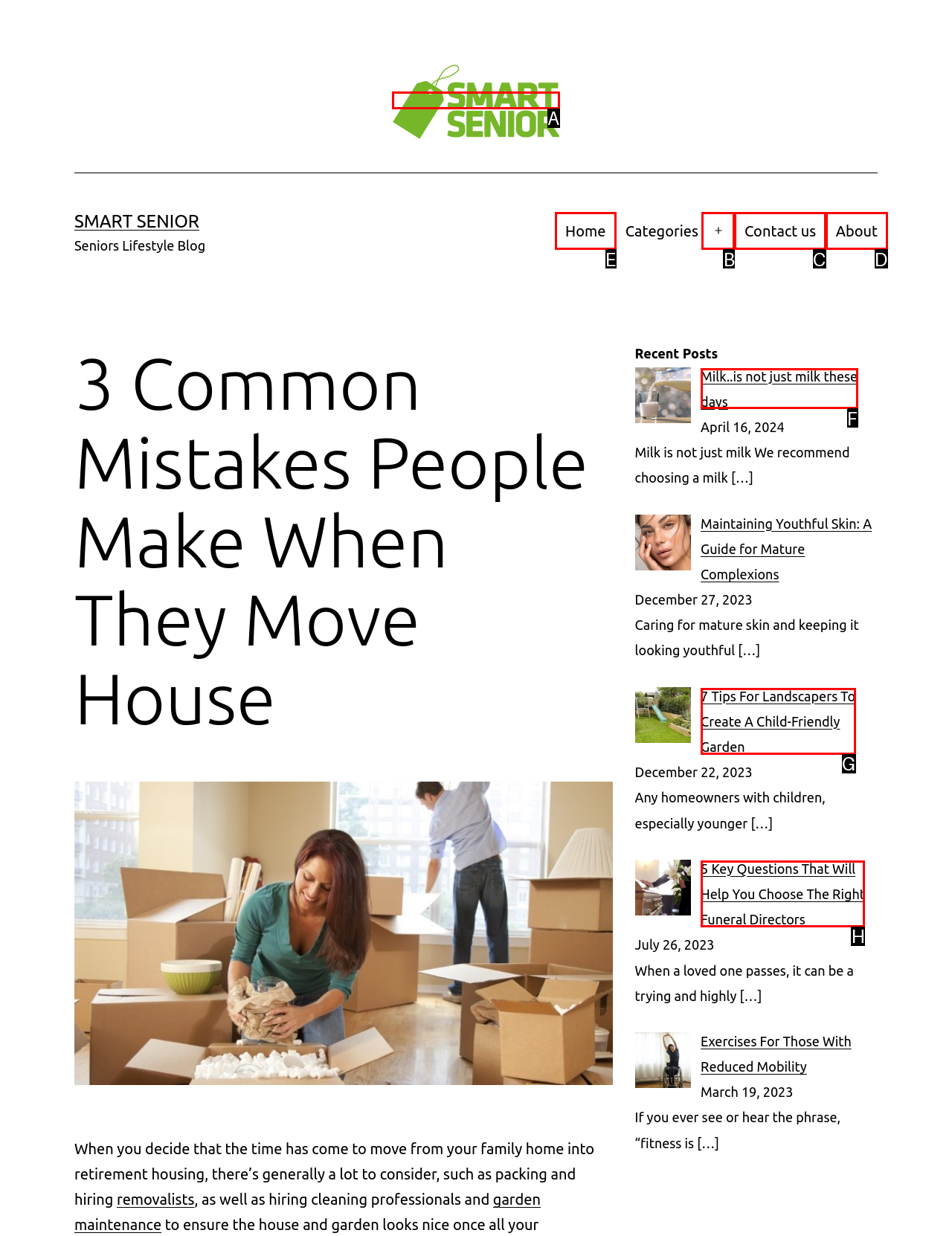Tell me which option I should click to complete the following task: Click the 'Home' link Answer with the option's letter from the given choices directly.

E